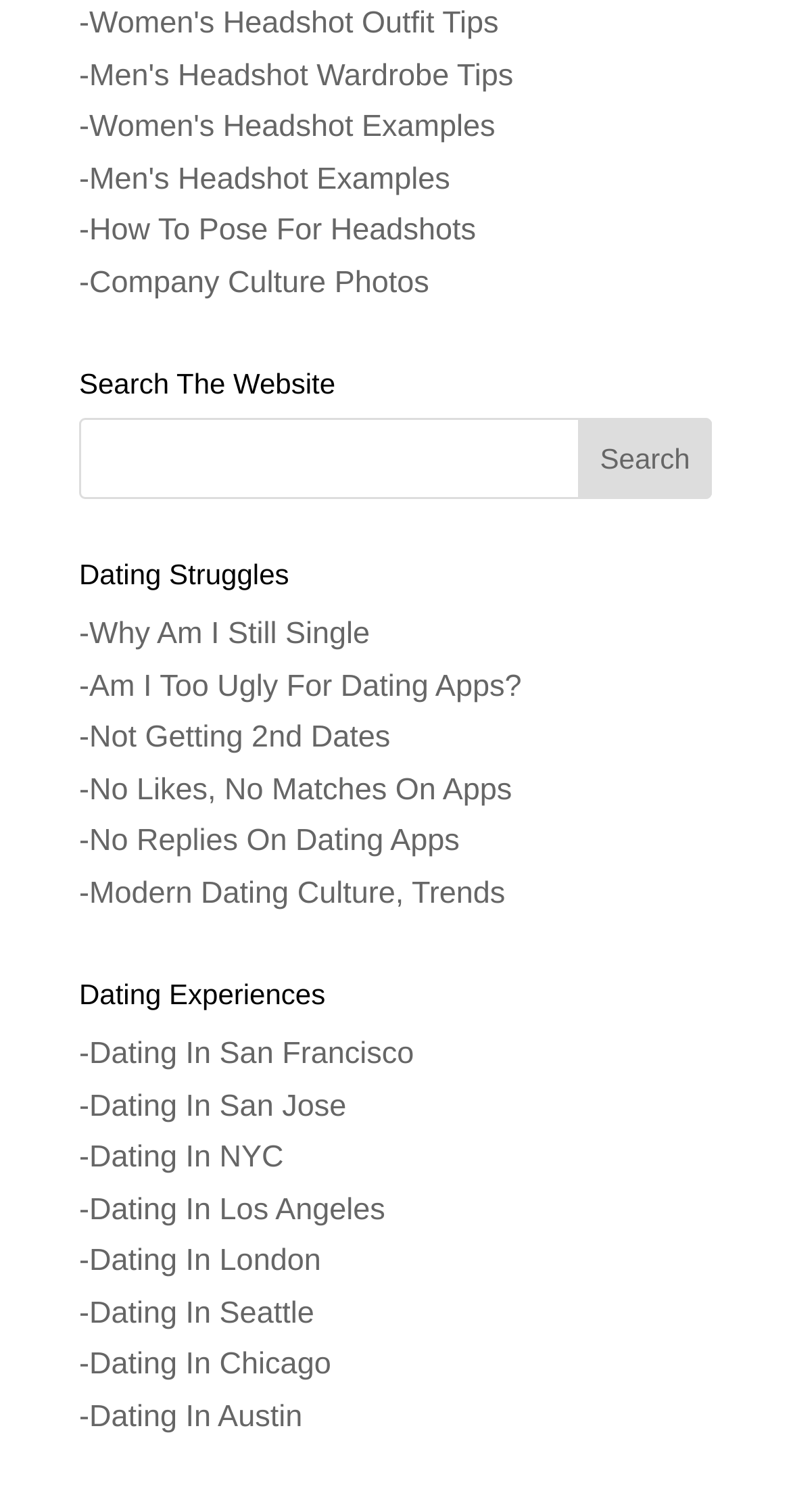Answer the question using only a single word or phrase: 
How many links are there under 'Dating Struggles'?

6